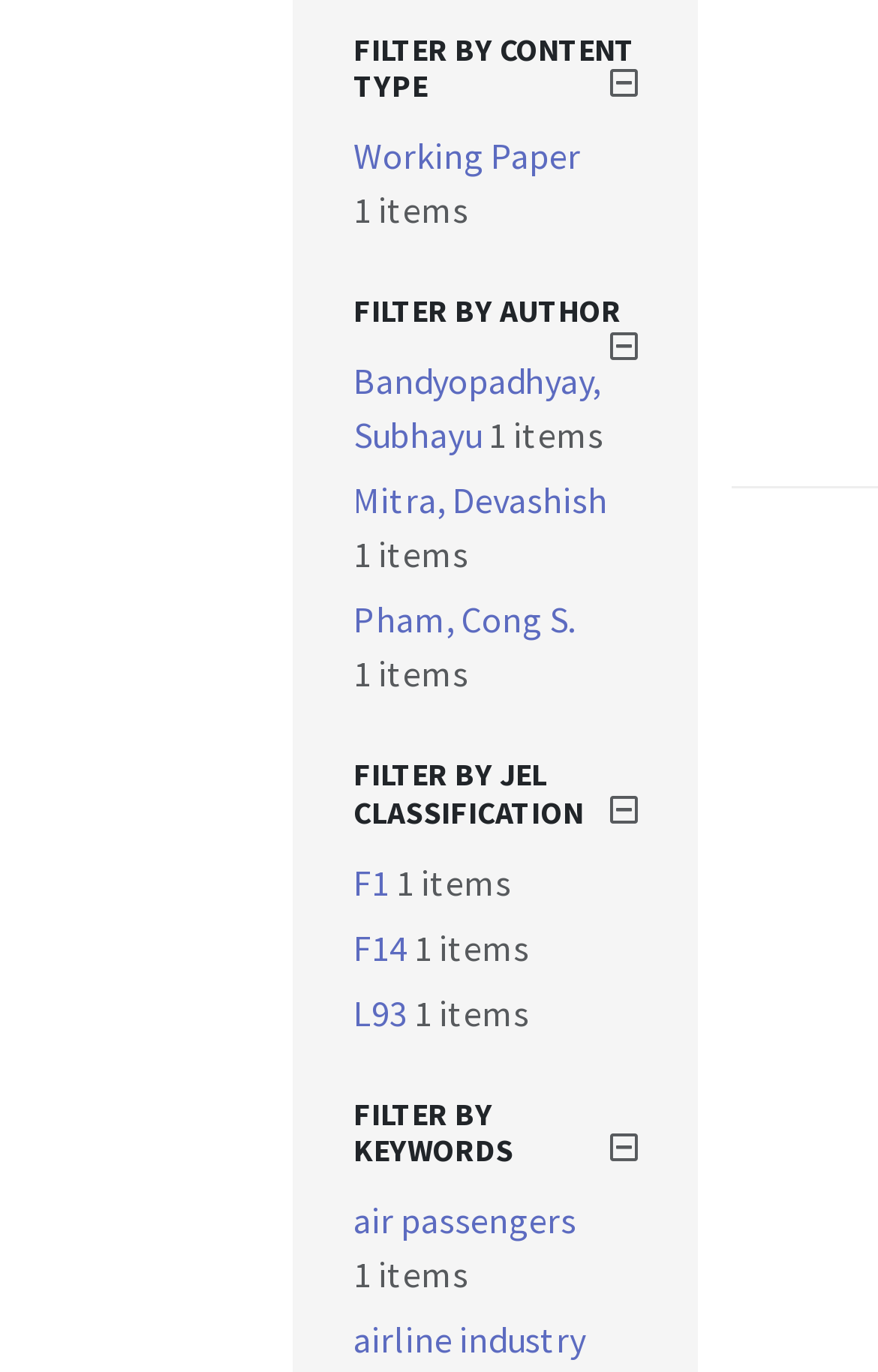Find the bounding box coordinates of the element I should click to carry out the following instruction: "View items by Bandyopadhyay, Subhayu".

[0.403, 0.261, 0.685, 0.333]